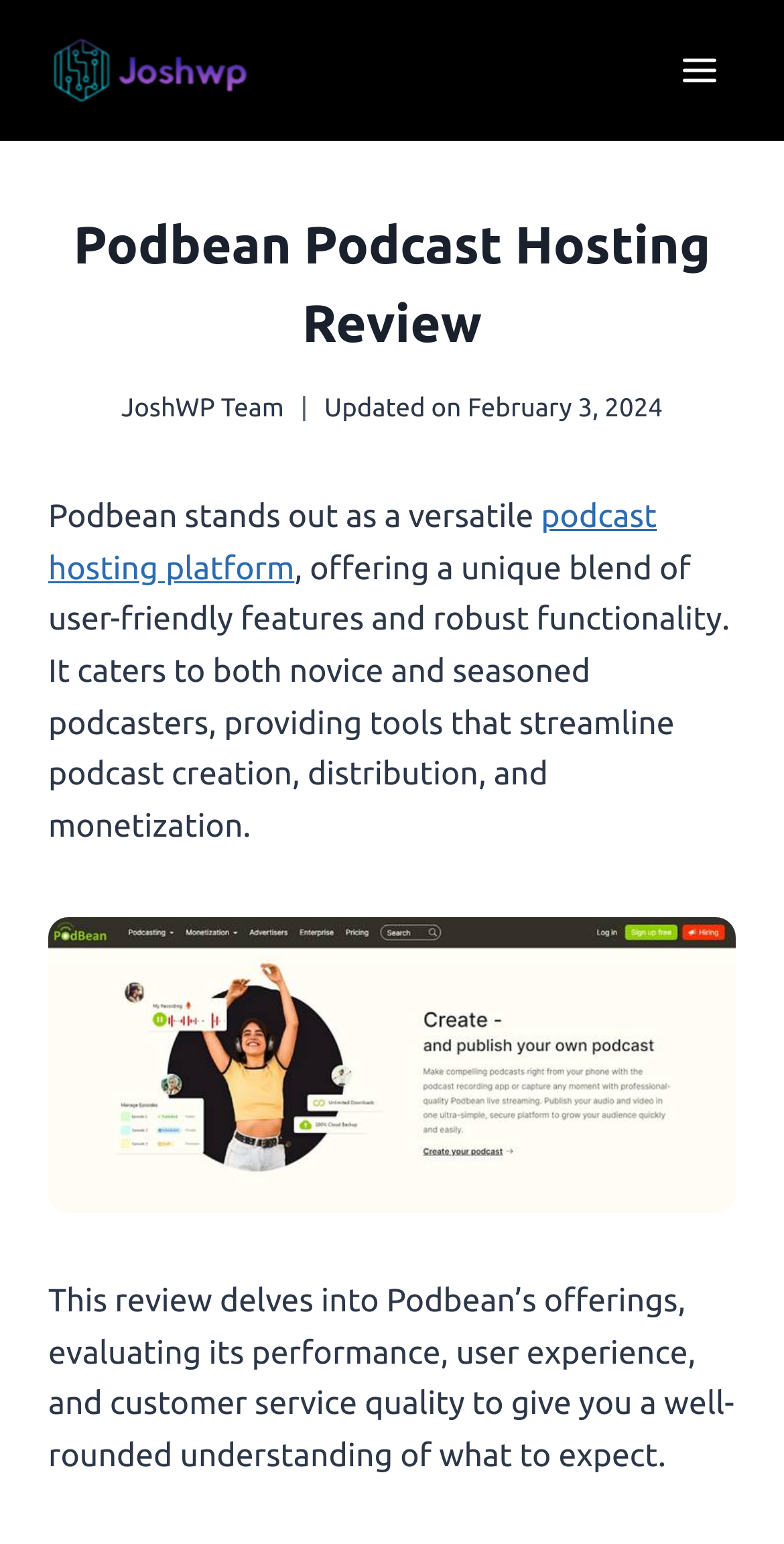Given the element description "Toggle Menu", identify the bounding box of the corresponding UI element.

[0.844, 0.025, 0.938, 0.066]